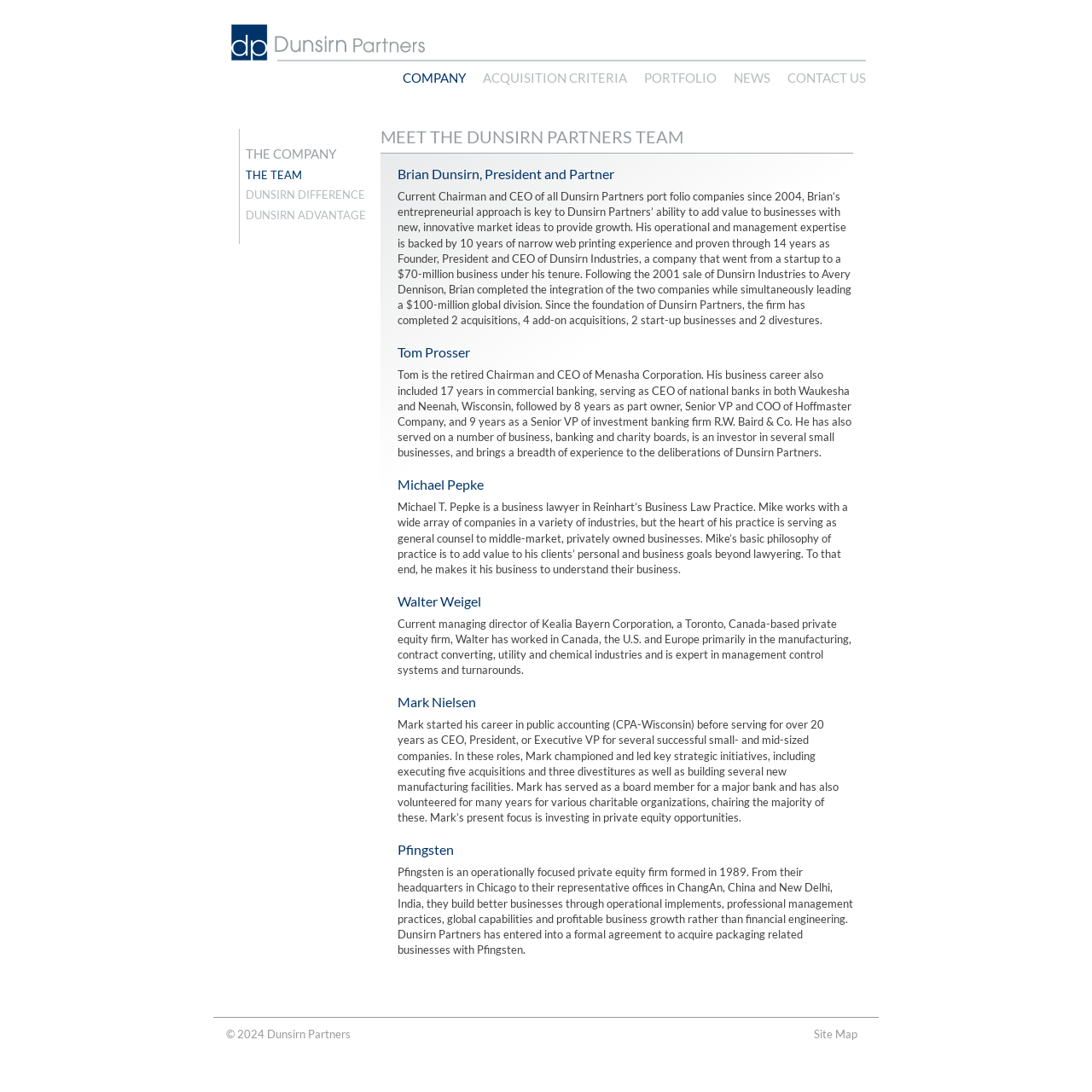Please find the bounding box coordinates (top-left x, top-left y, bottom-right x, bottom-right y) in the screenshot for the UI element described as follows: Company

[0.353, 0.057, 0.427, 0.086]